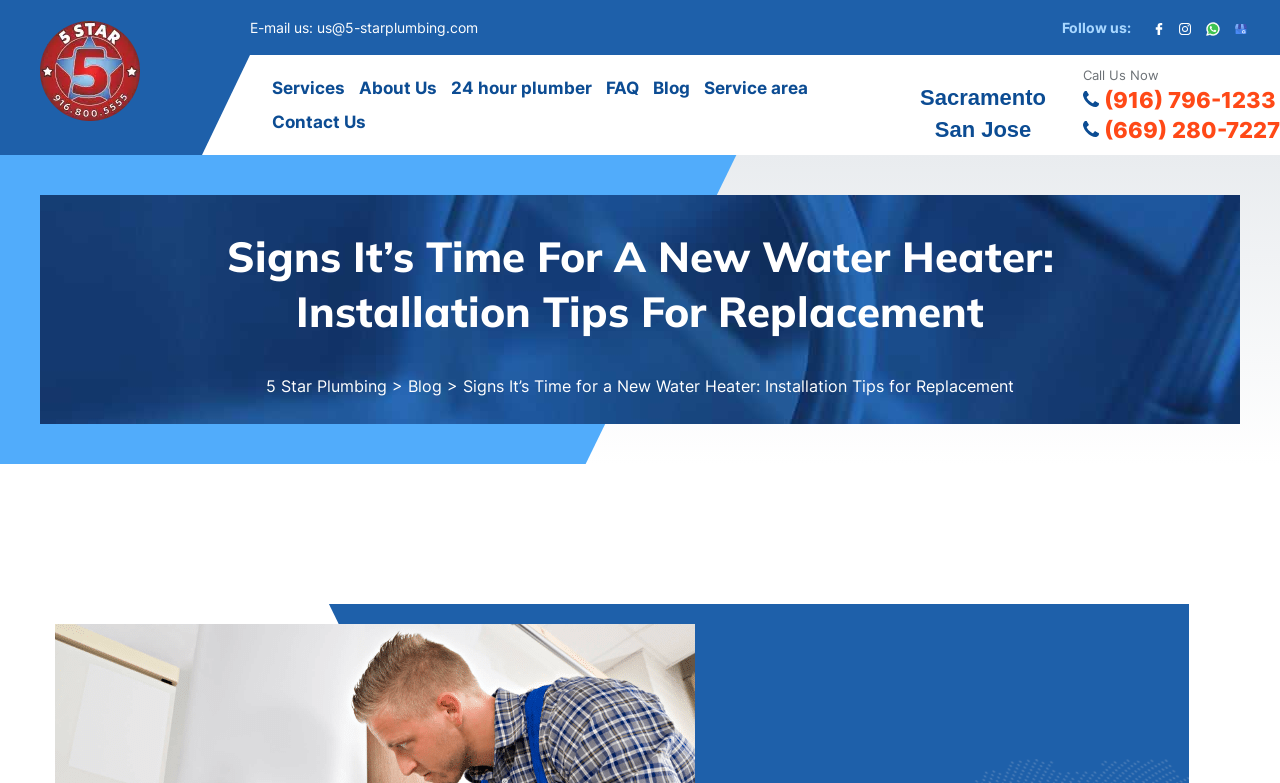Provide a one-word or short-phrase answer to the question:
How many social media links are there?

3